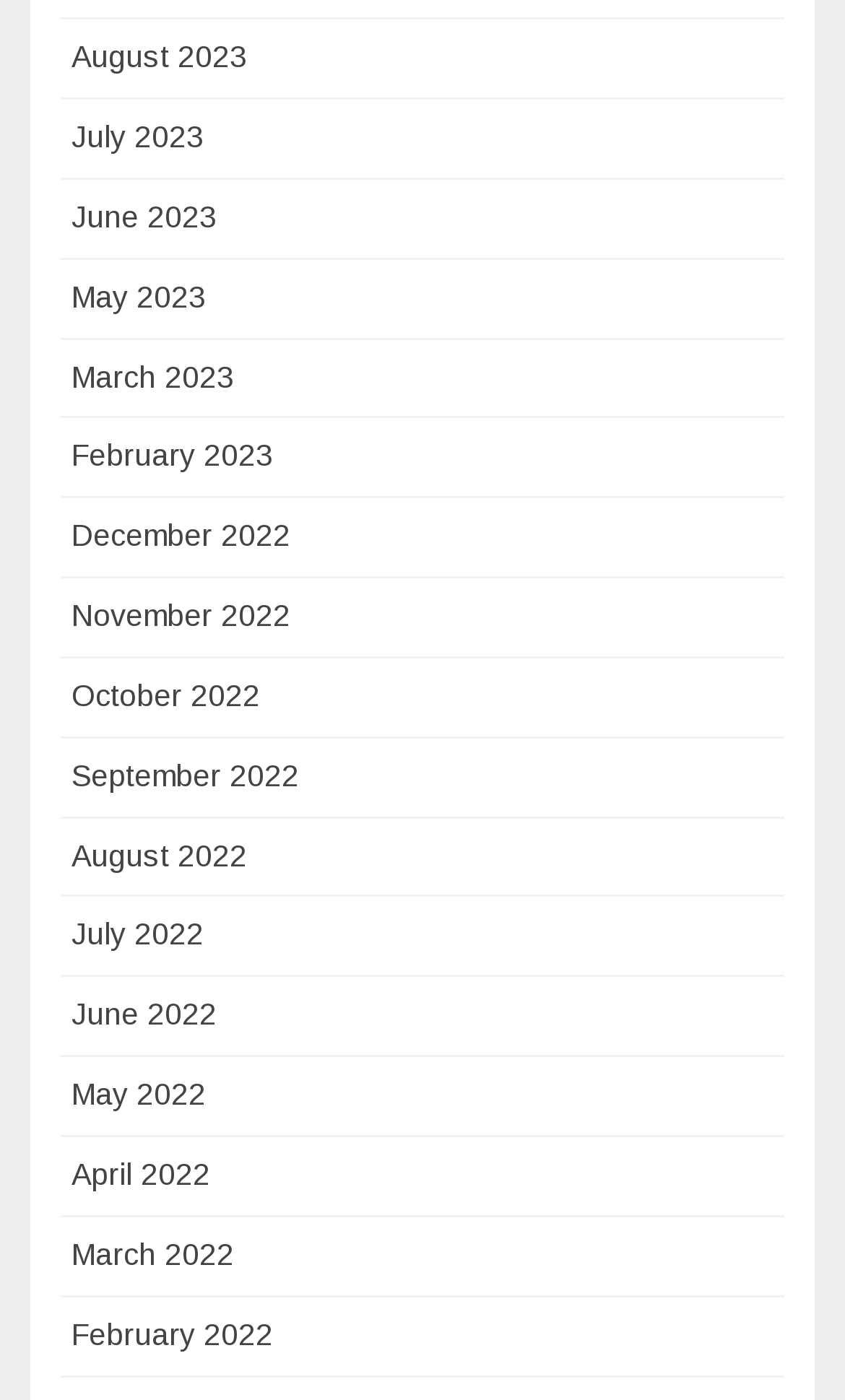Specify the bounding box coordinates for the region that must be clicked to perform the given instruction: "go to July 2022".

[0.085, 0.655, 0.241, 0.68]